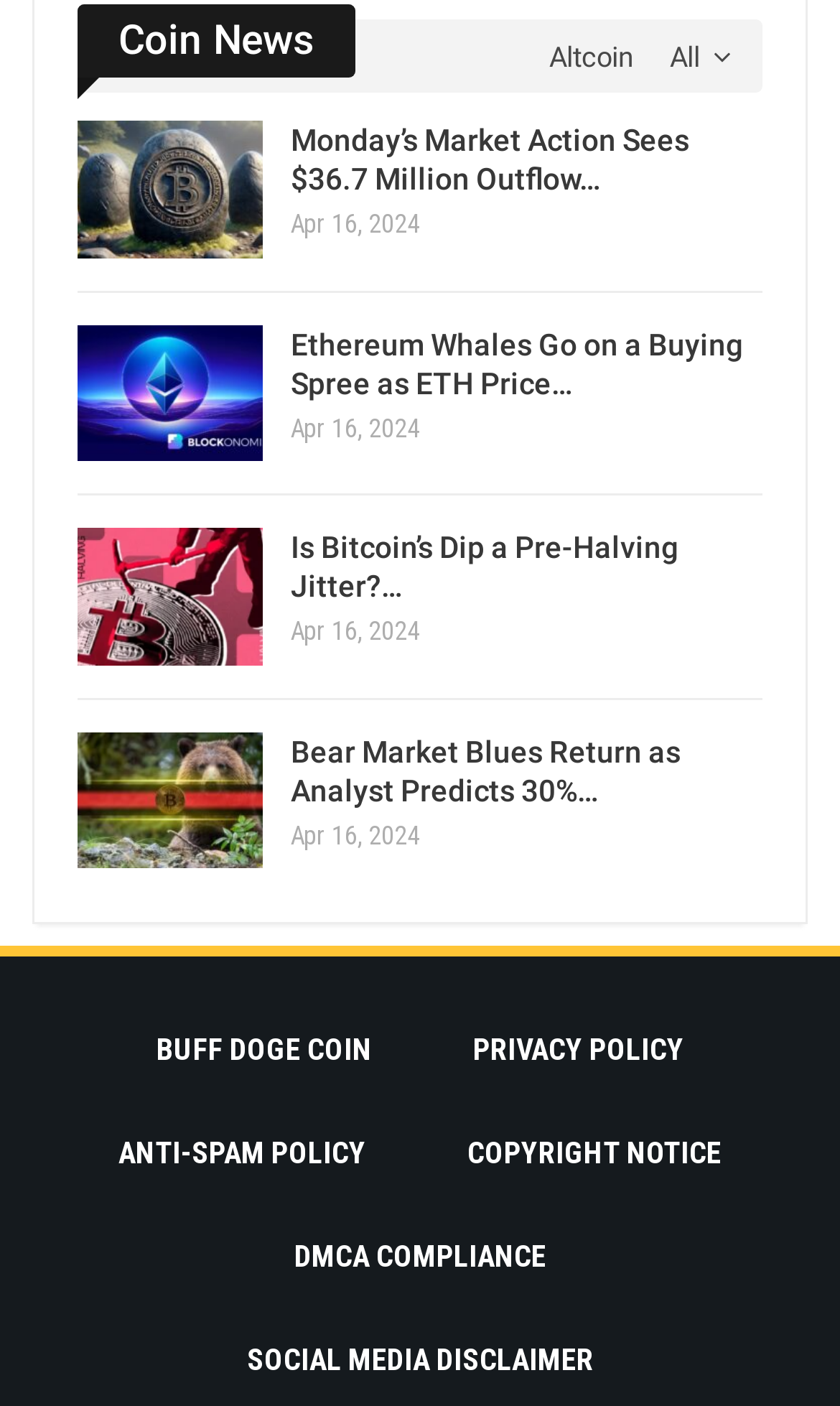How many news articles are on this page?
Answer the question in as much detail as possible.

I counted the number of links with descriptive text, such as 'Monday’s Market Action Sees $36.7 Million Outflow…', and found 5 of them.